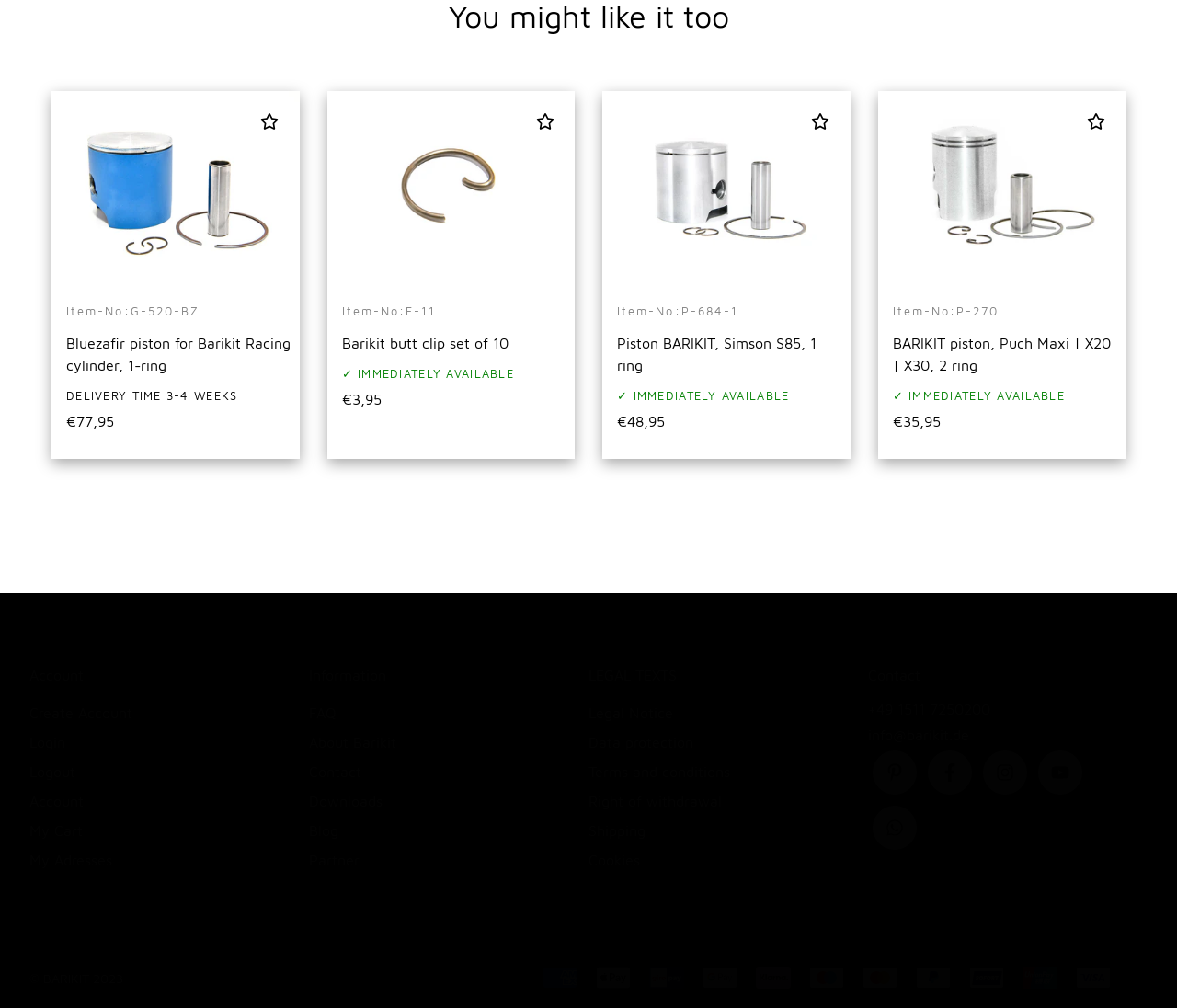Can you determine the bounding box coordinates of the area that needs to be clicked to fulfill the following instruction: "Click the 'Create Account' link"?

[0.025, 0.696, 0.112, 0.718]